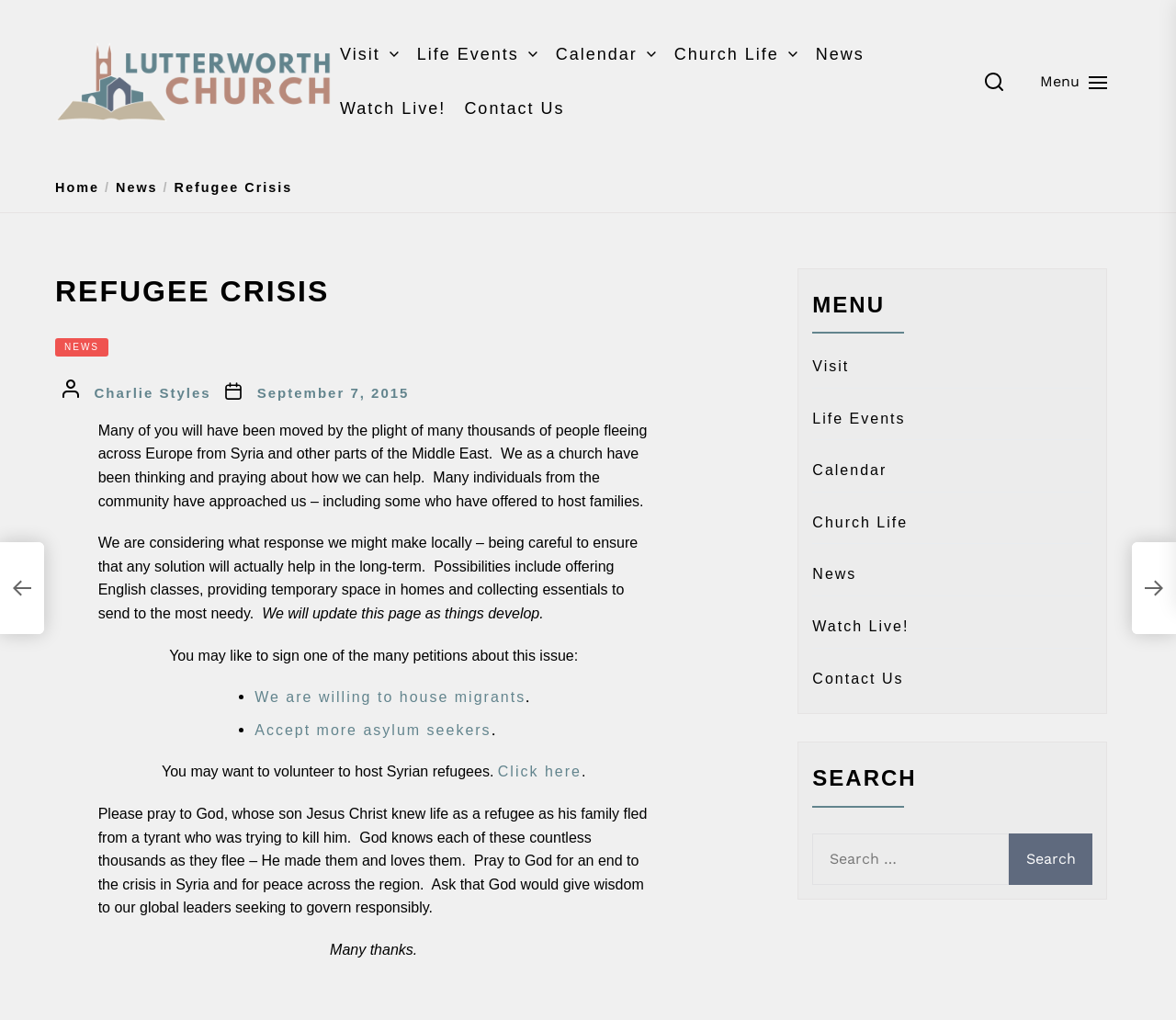Identify the bounding box coordinates of the region I need to click to complete this instruction: "Click the 'Visit' link".

[0.289, 0.041, 0.323, 0.066]